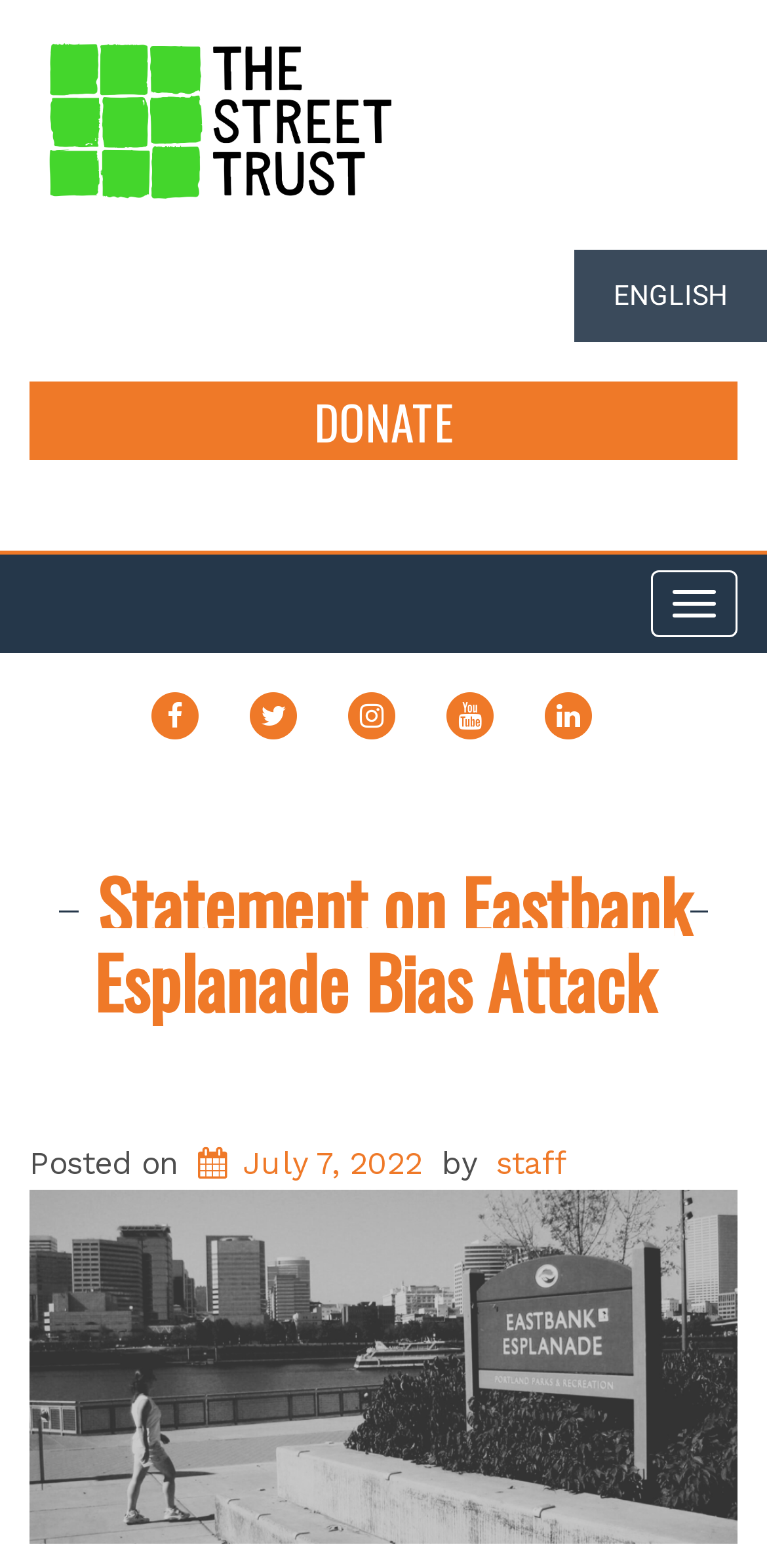Identify the bounding box coordinates of the part that should be clicked to carry out this instruction: "Visit the FACEBOOK page".

[0.192, 0.439, 0.264, 0.474]